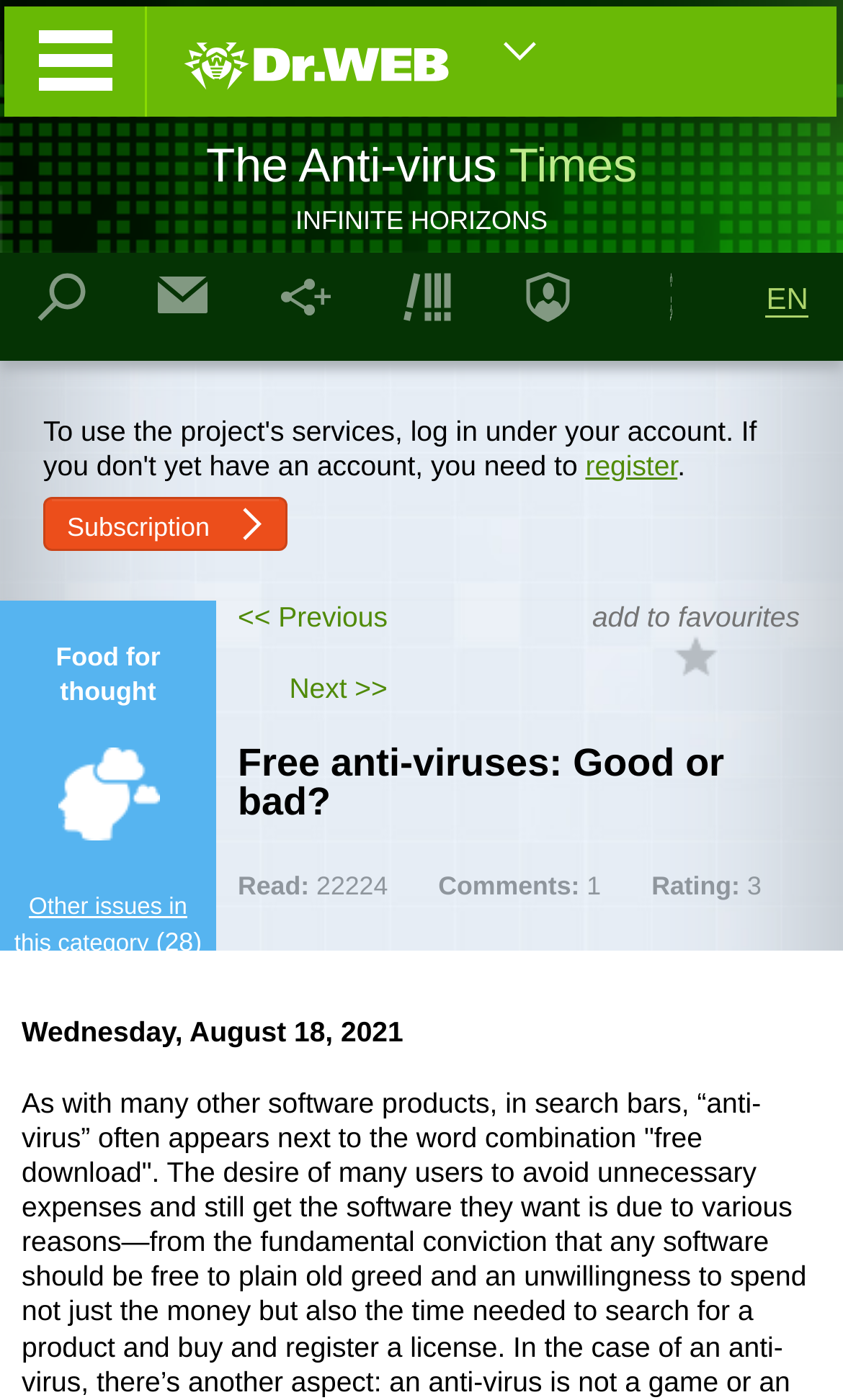Identify the bounding box coordinates for the element you need to click to achieve the following task: "Click the 'Subscription' link". The coordinates must be four float values ranging from 0 to 1, formatted as [left, top, right, bottom].

[0.051, 0.355, 0.341, 0.393]